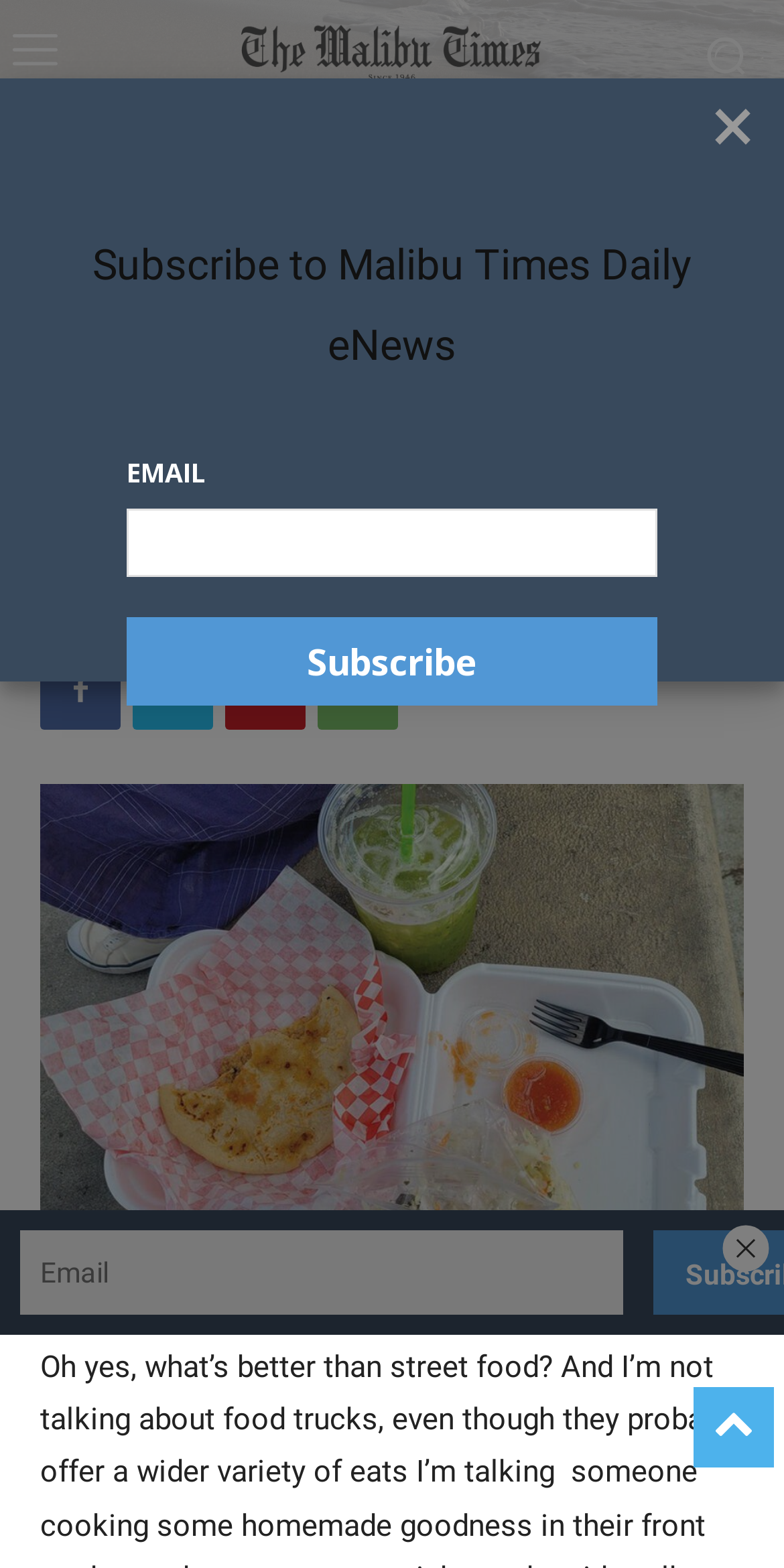Locate the bounding box coordinates of the area to click to fulfill this instruction: "View article by 13StarsManager". The bounding box should be presented as four float numbers between 0 and 1, in the order [left, top, right, bottom].

[0.097, 0.372, 0.346, 0.391]